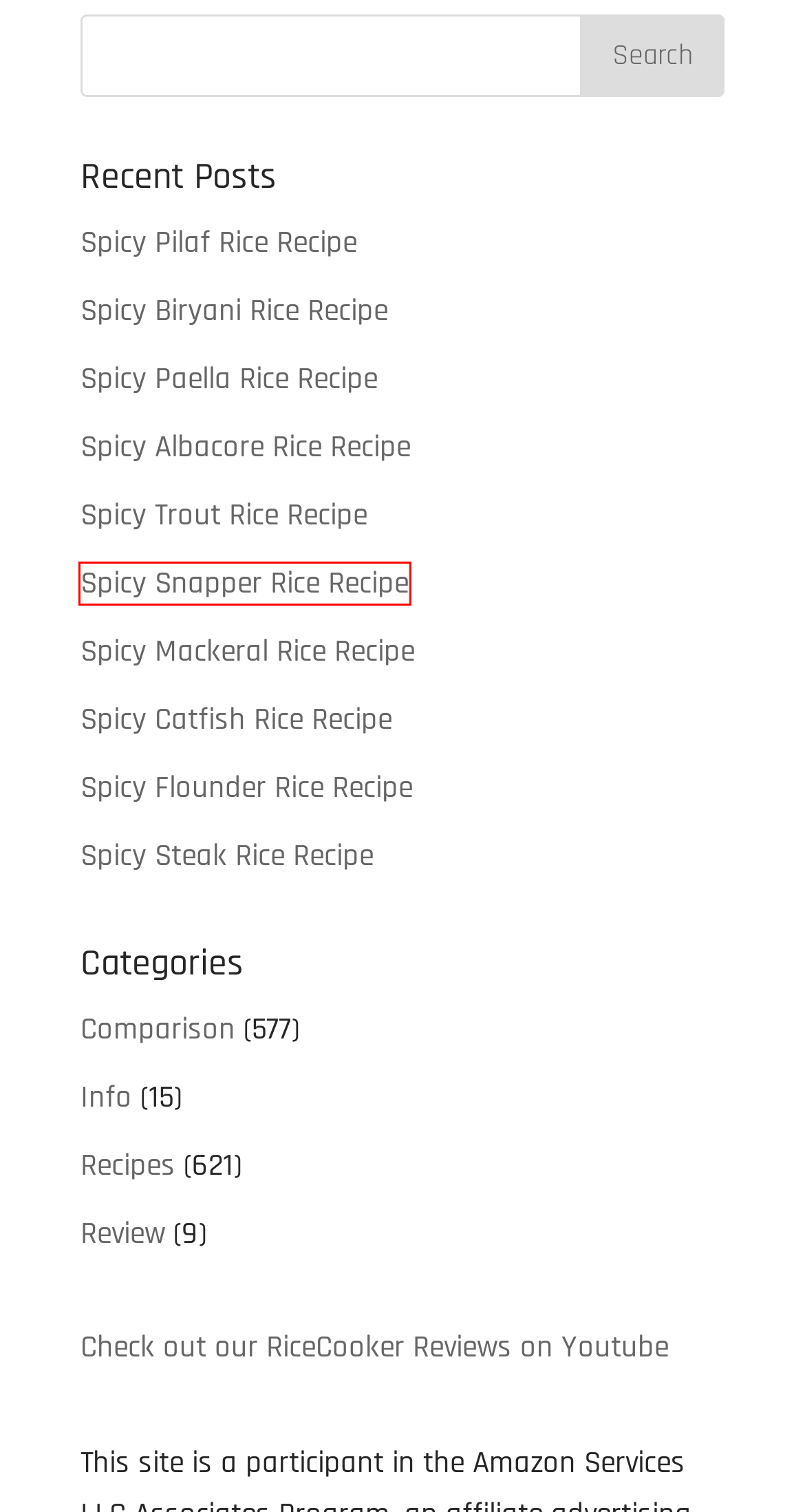You are given a screenshot of a webpage within which there is a red rectangle bounding box. Please choose the best webpage description that matches the new webpage after clicking the selected element in the bounding box. Here are the options:
A. Spicy Albacore Rice Recipe | Rice Cookers 101
B. Spicy Pilaf Rice Recipe | Rice Cookers 101
C. Spicy Mackeral Rice Recipe | Rice Cookers 101
D. Spicy Snapper Rice Recipe | Rice Cookers 101
E. Spicy Paella Rice Recipe | Rice Cookers 101
F. Spicy Catfish Rice Recipe | Rice Cookers 101
G. Comparison Archives | Rice Cookers 101
H. Review Archives | Rice Cookers 101

D